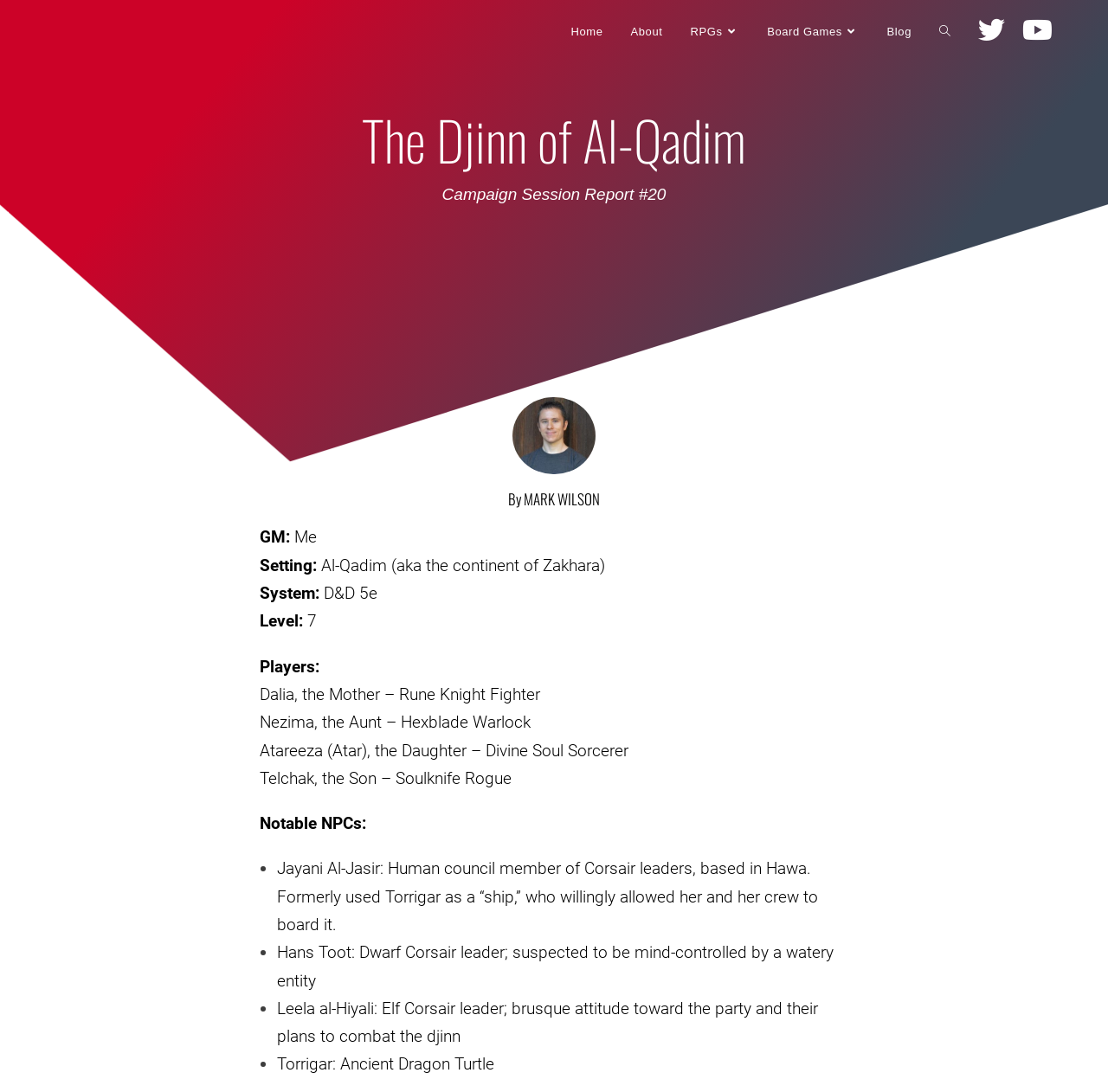Show the bounding box coordinates of the element that should be clicked to complete the task: "Toggle the website search".

[0.835, 0.0, 0.87, 0.058]